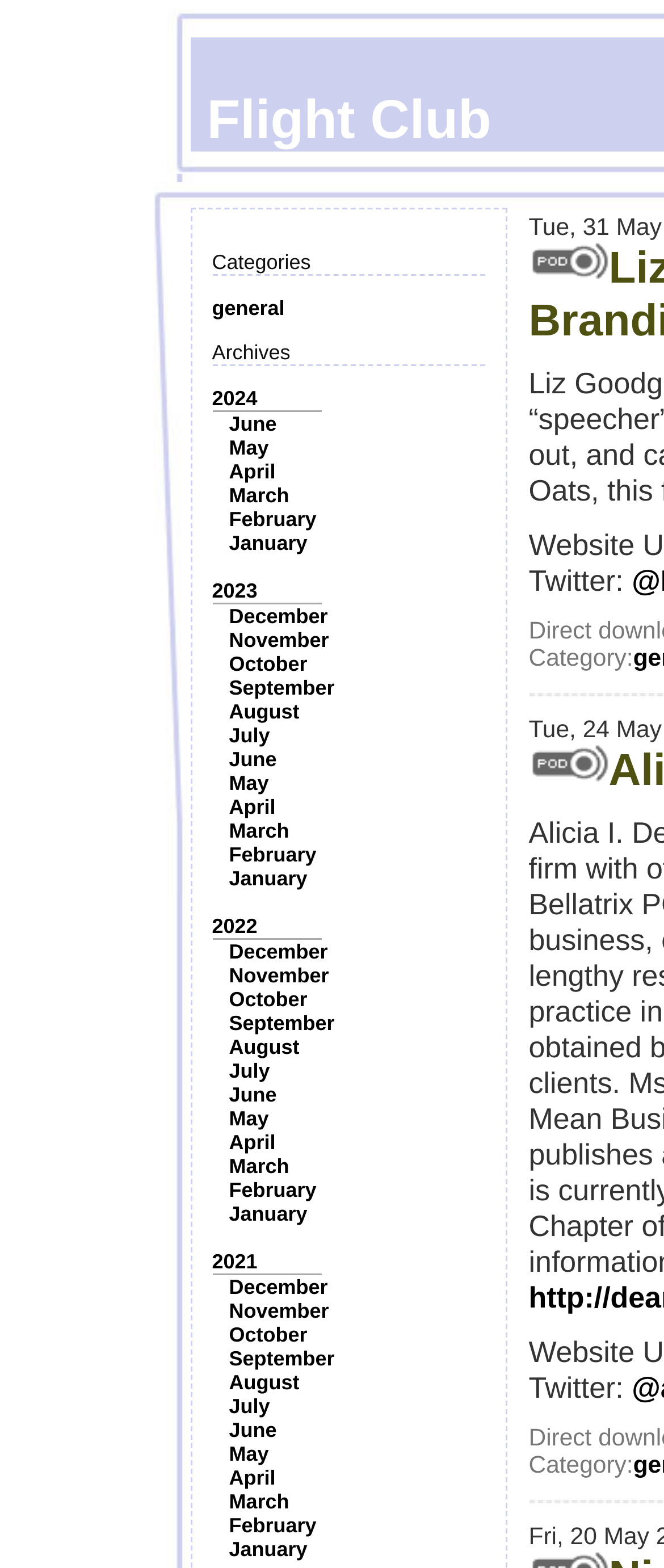How many Twitter links are there on the webpage?
Please respond to the question with a detailed and thorough explanation.

There are two Twitter links on the webpage, one located at [0.796, 0.359, 0.951, 0.381] and the other at [0.796, 0.874, 0.951, 0.896], both with the text 'Twitter:'.